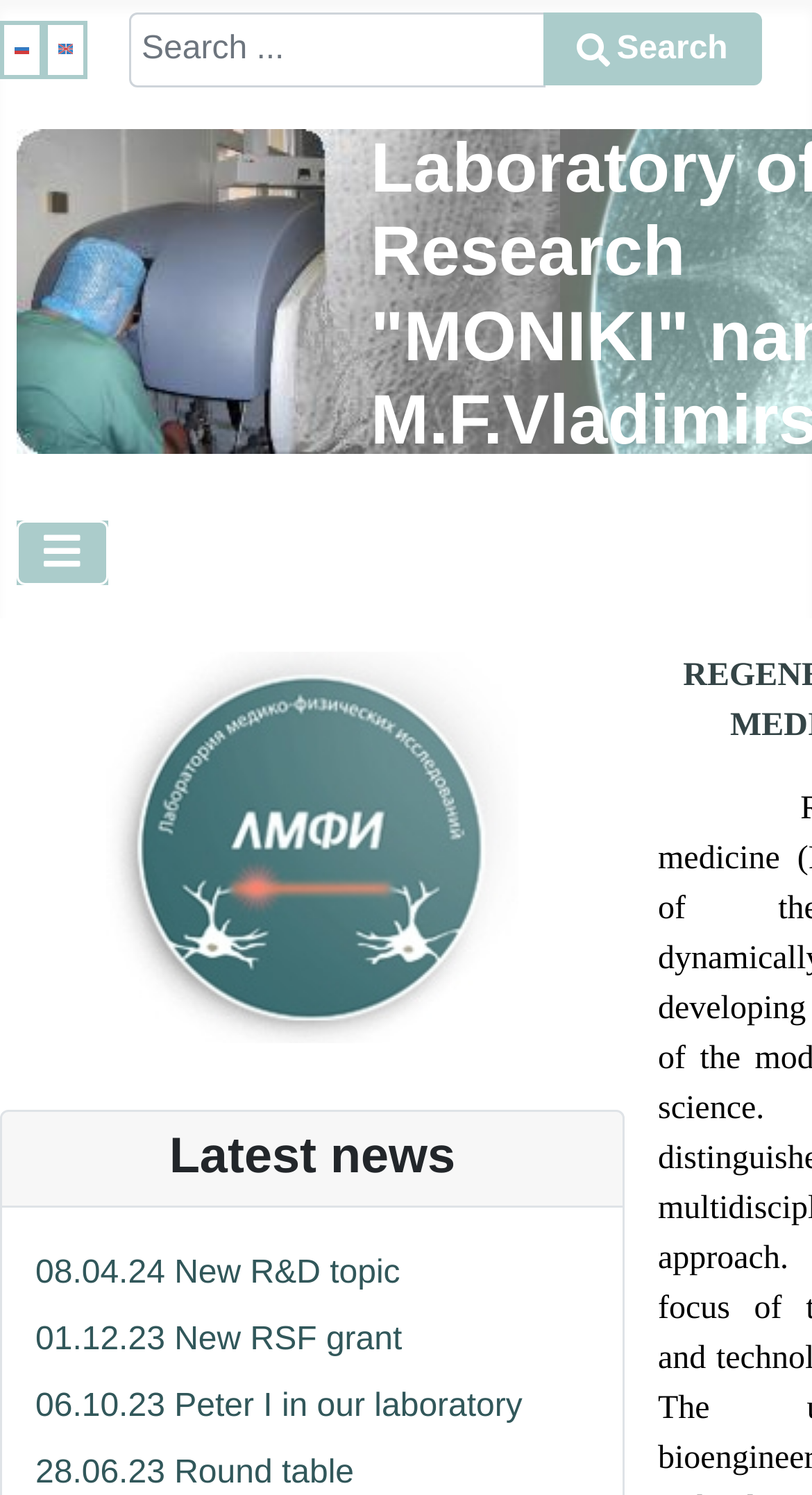How many news links are displayed?
Refer to the image and provide a thorough answer to the question.

I found four links under the heading 'Latest news', which are '08.04.24 New R&D topic', '01.12.23 New RSF grant', '06.10.23 Peter I in our laboratory', and '28.06.23 Round table'. This indicates that there are four news links displayed on this webpage.